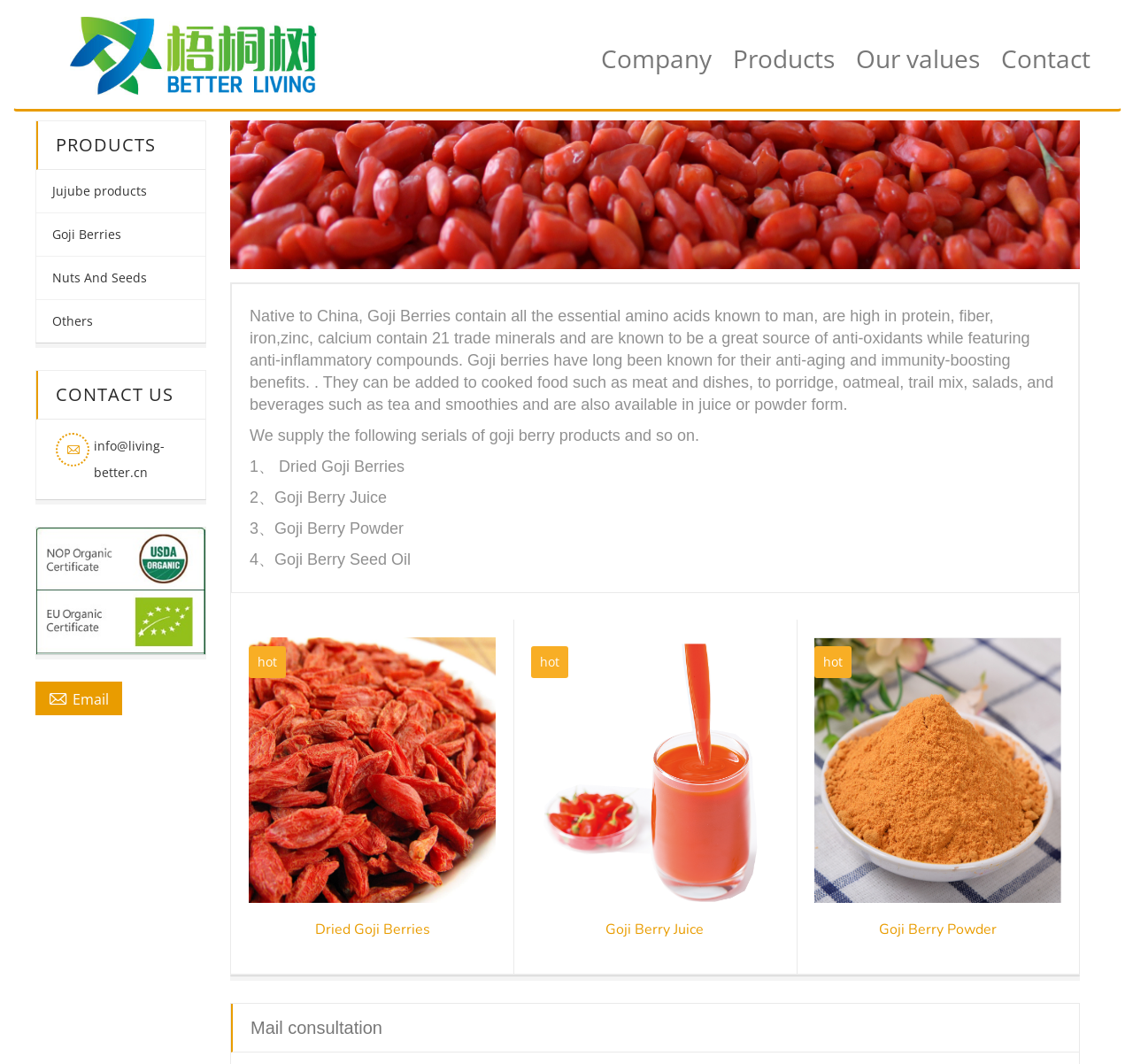Please locate the bounding box coordinates of the element's region that needs to be clicked to follow the instruction: "Click on the 'Contact' link". The bounding box coordinates should be provided as four float numbers between 0 and 1, i.e., [left, top, right, bottom].

[0.874, 0.0, 0.971, 0.073]